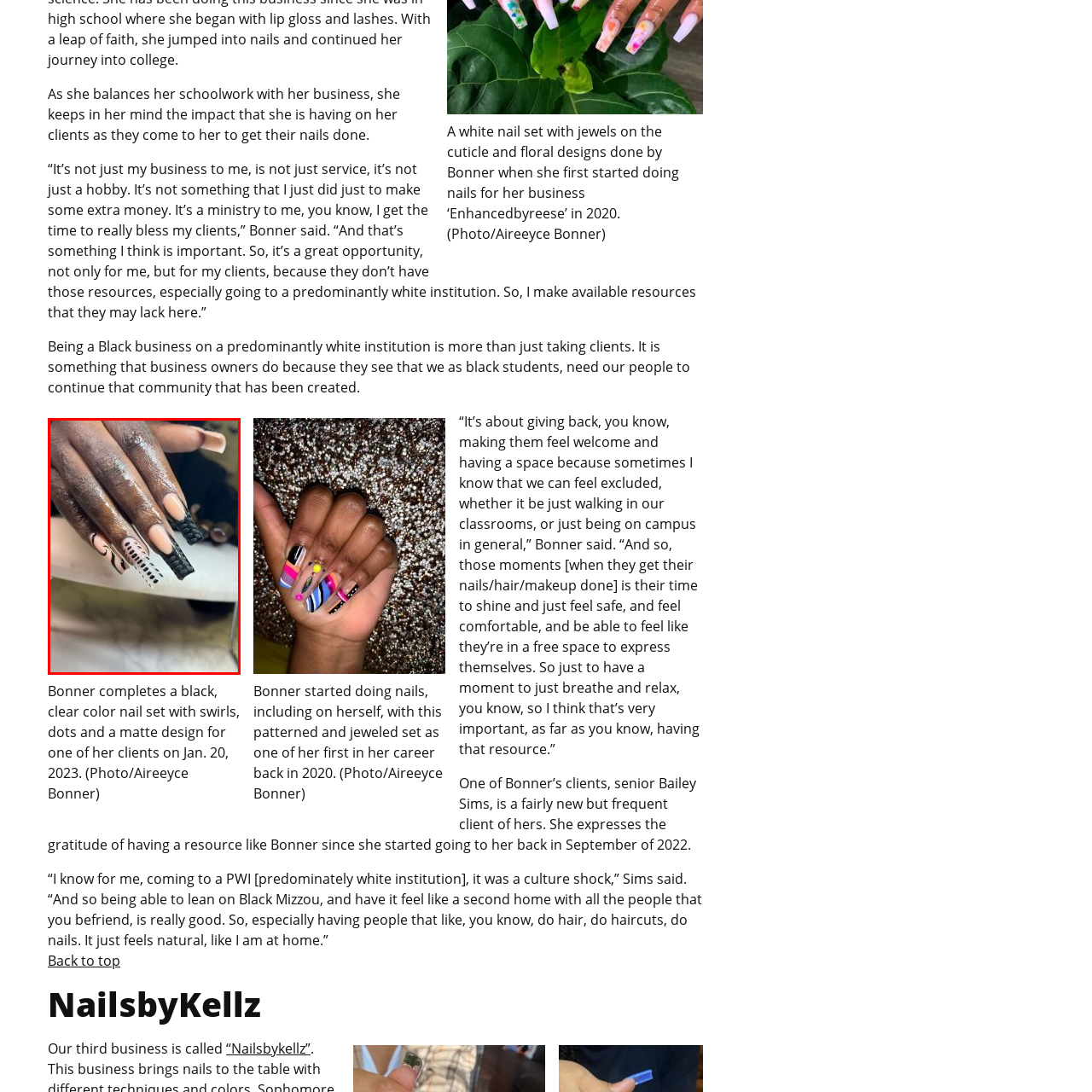When did Aireeyce Bonner launch her nail business?
Carefully scrutinize the image inside the red bounding box and generate a comprehensive answer, drawing from the visual content.

According to the caption, Aireeyce Bonner launched her nail business, 'Enhancedbyreese', in 2020, which is mentioned as a key milestone in her professional journey.